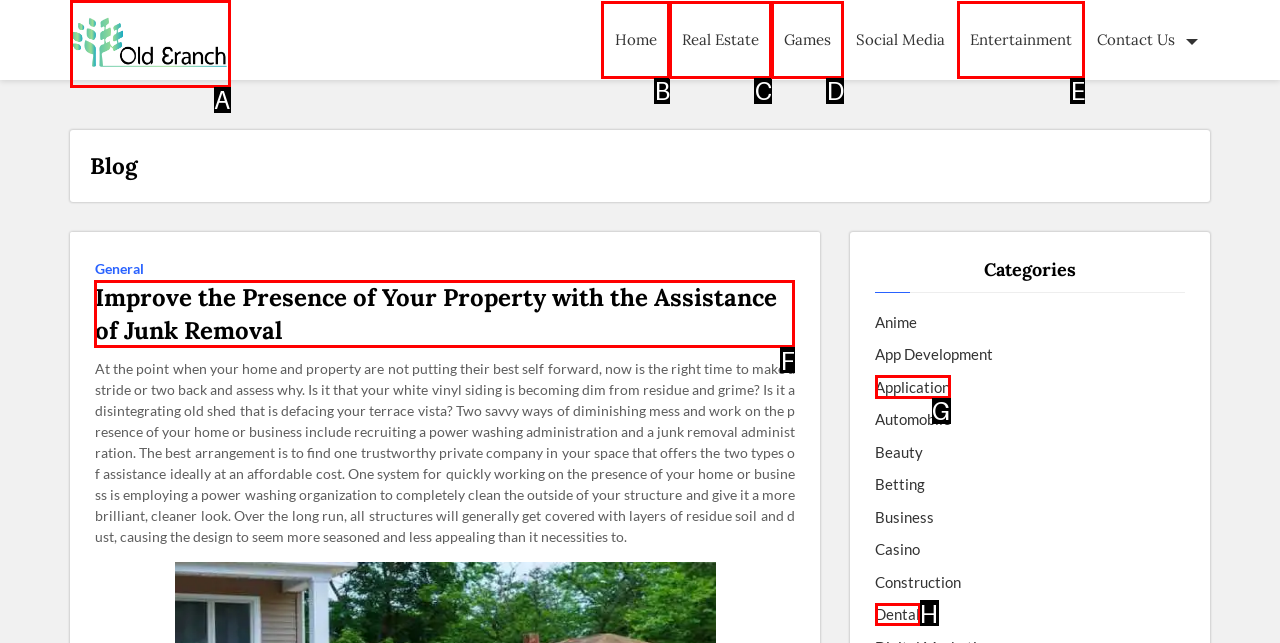Identify the HTML element I need to click to complete this task: Read the blog post about junk removal Provide the option's letter from the available choices.

F